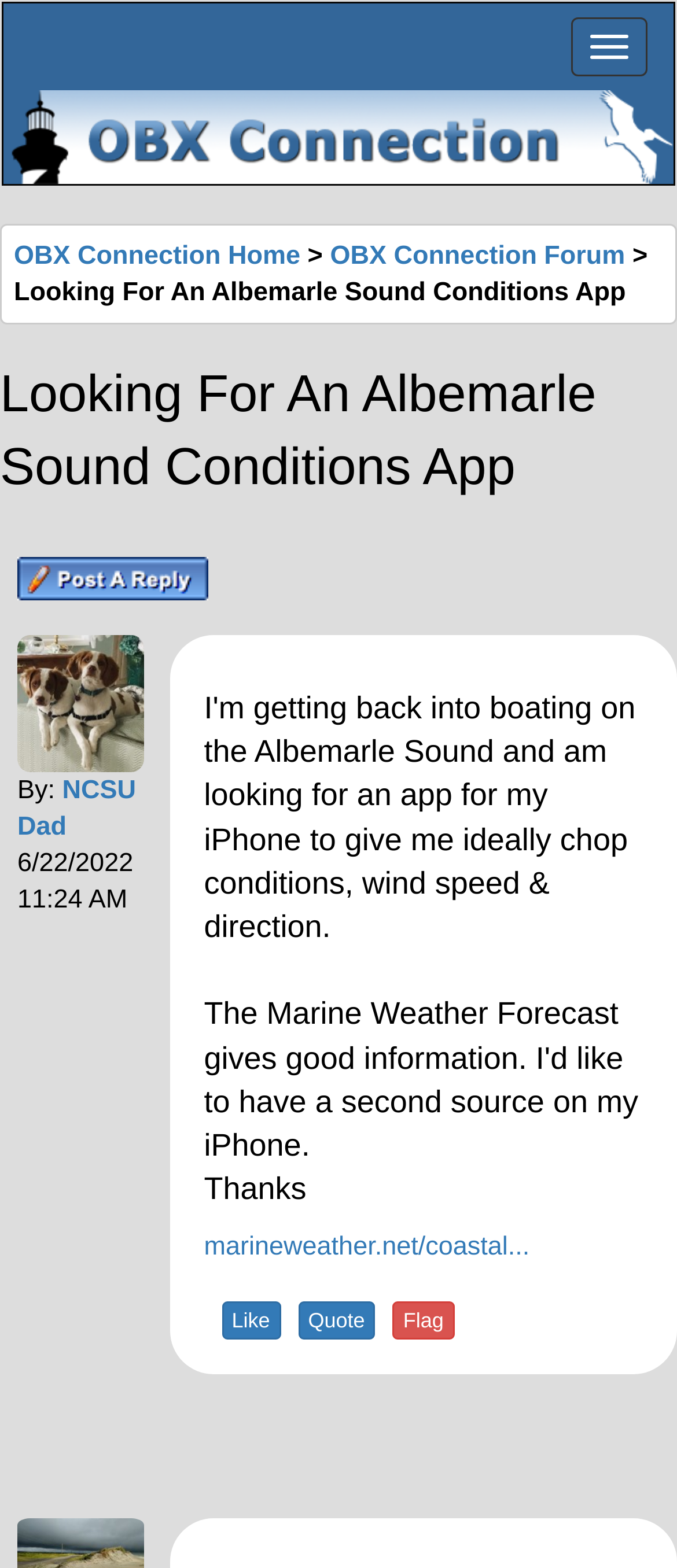Provide a single word or phrase to answer the given question: 
What is the username of the user who posted the message?

NCSU Dad